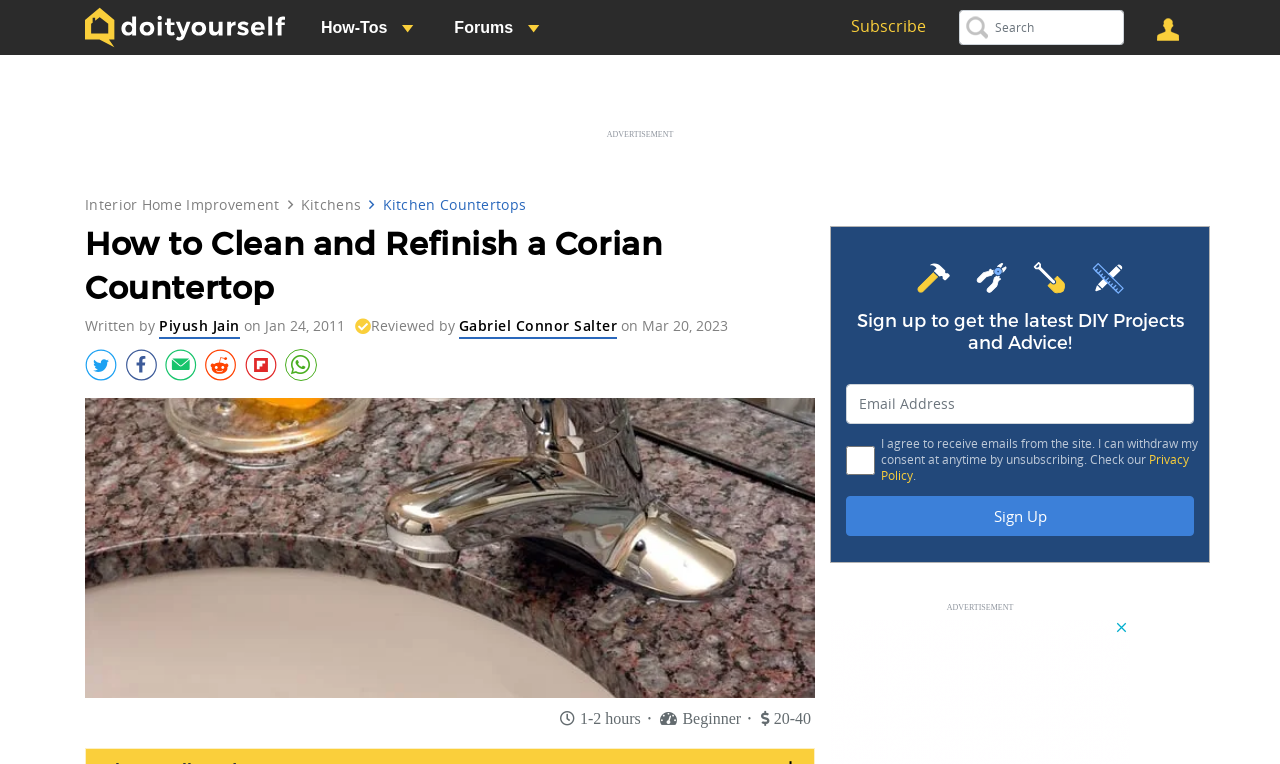Please extract the webpage's main title and generate its text content.

How to Clean and Refinish a Corian Countertop